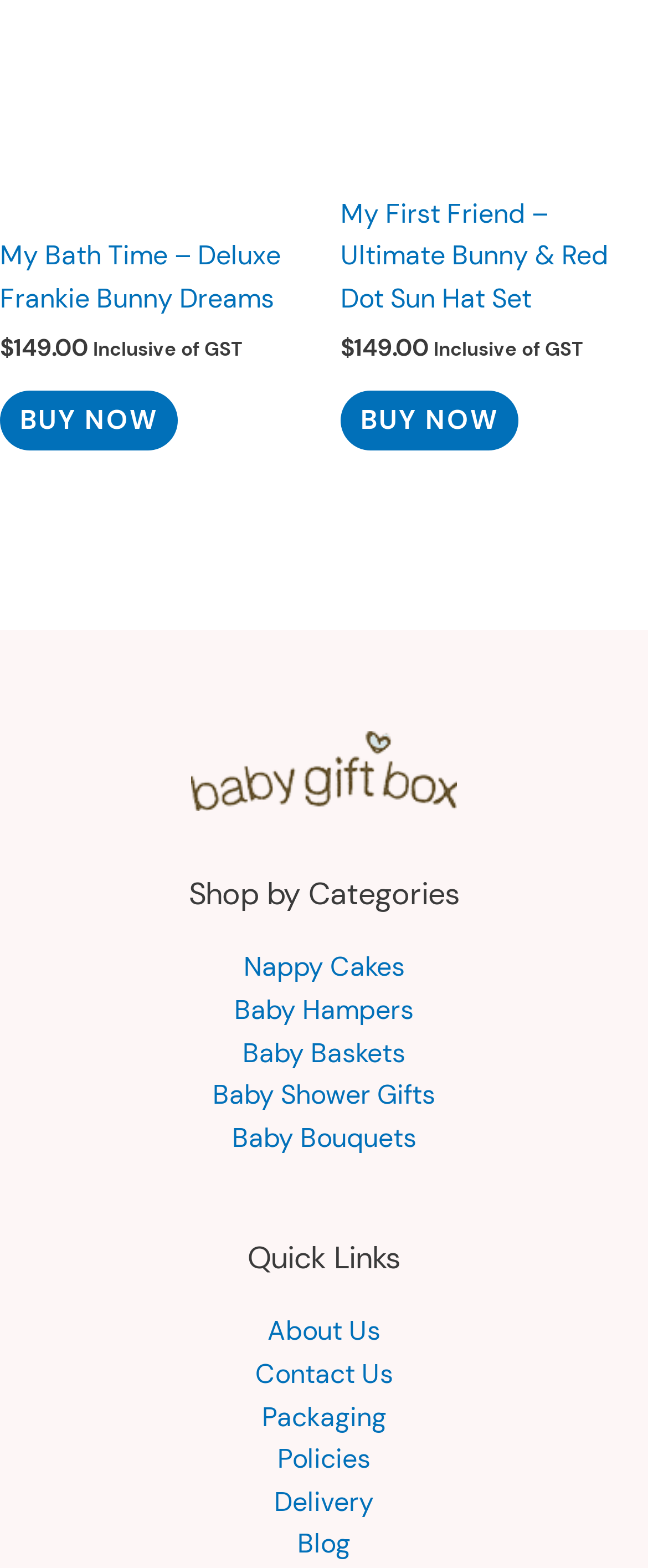Find the bounding box coordinates for the area that should be clicked to accomplish the instruction: "Explore Nappy Cakes".

[0.376, 0.606, 0.624, 0.628]